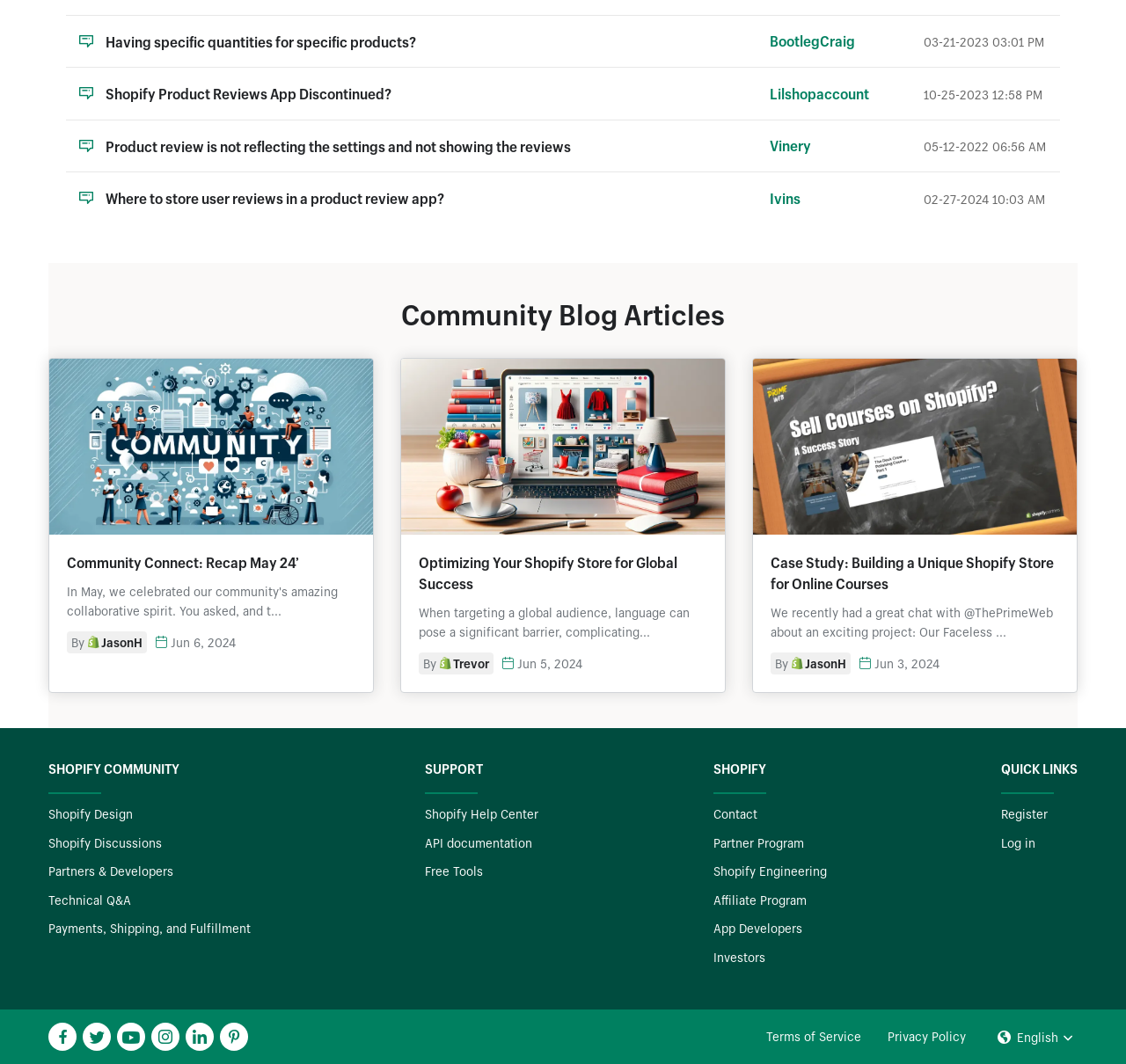What is the name of the community blog article author?
Provide a concise answer using a single word or phrase based on the image.

JasonH